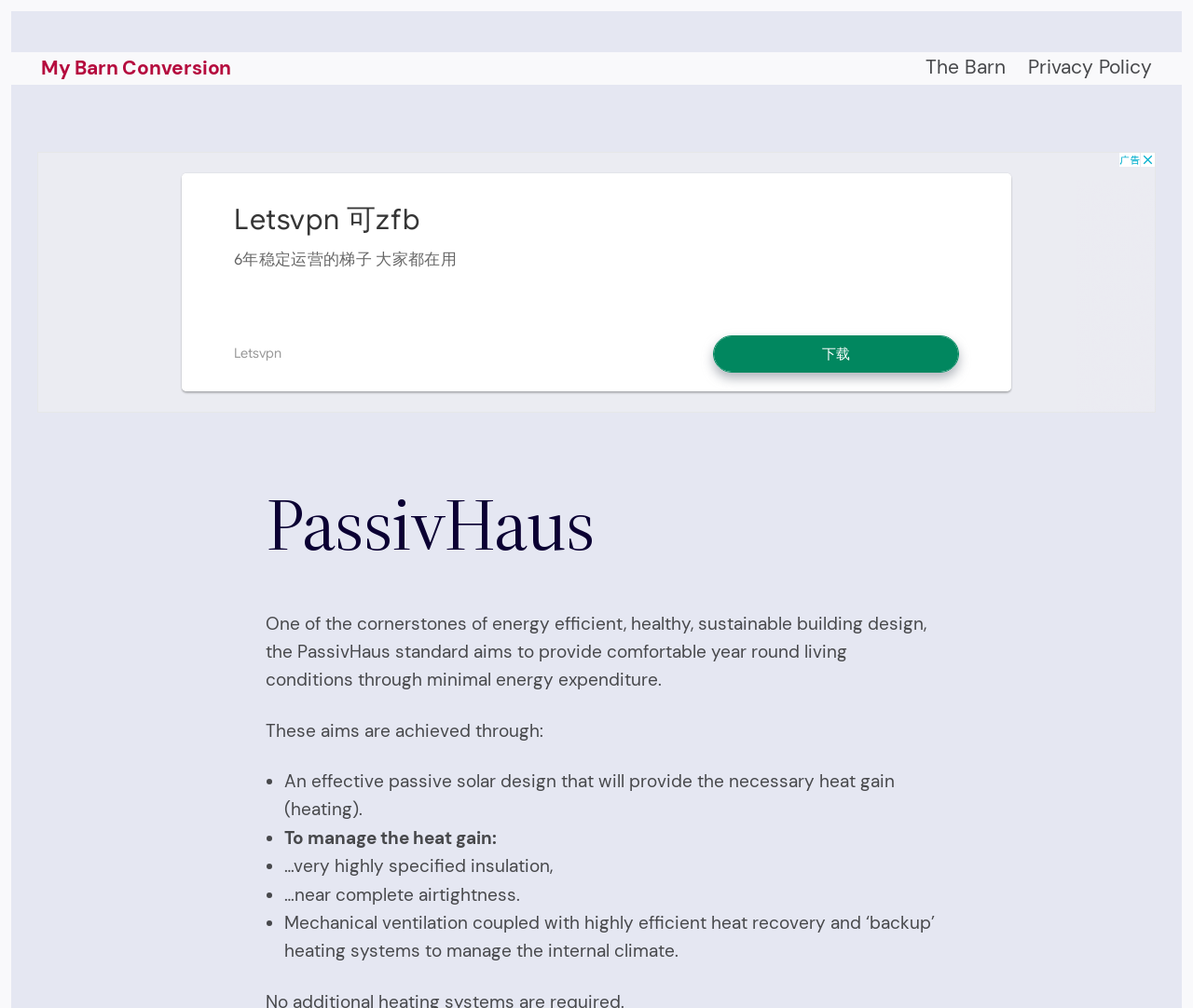What is the goal of PassivHaus design?
Look at the screenshot and respond with a single word or phrase.

Minimal energy expenditure